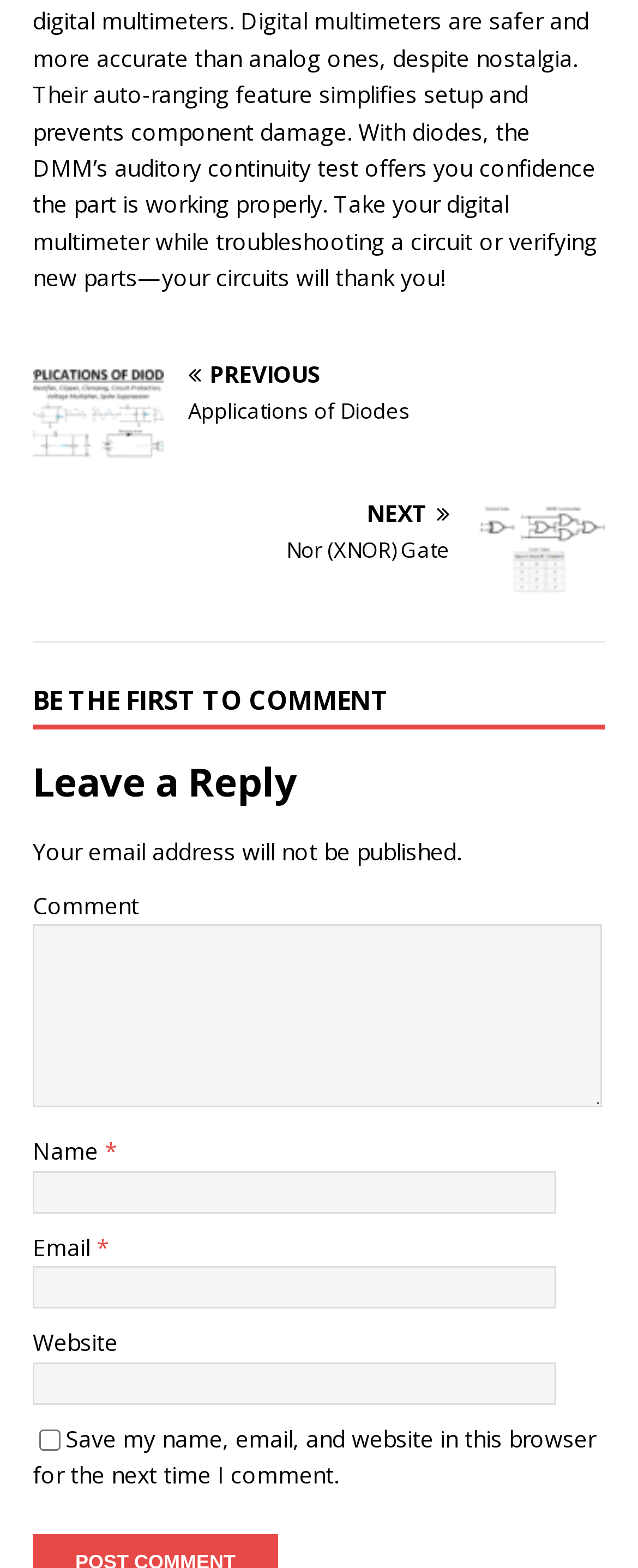How many links are present at the top? Examine the screenshot and reply using just one word or a brief phrase.

Two